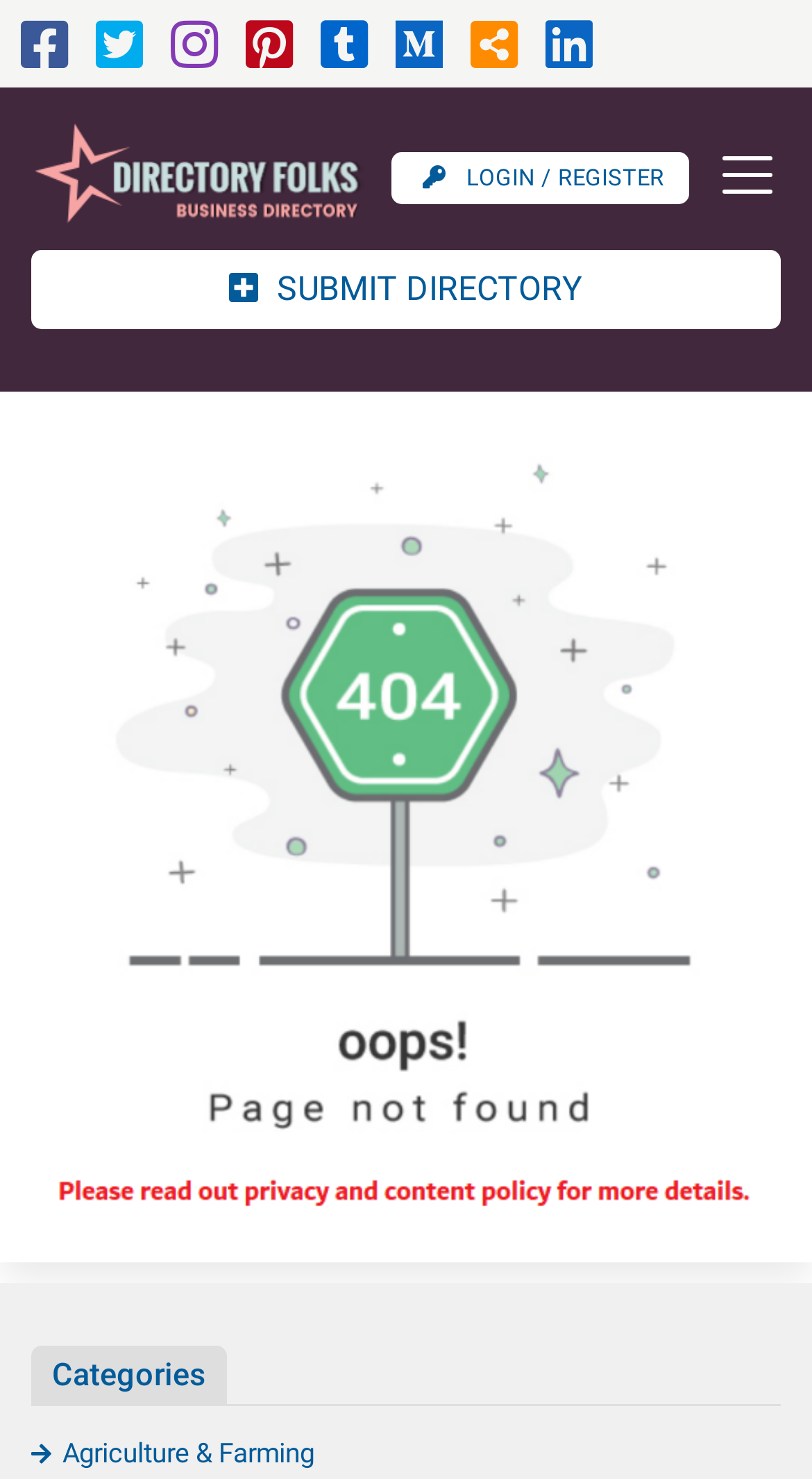Locate the bounding box of the UI element described by: "title="RSS Feed"" in the given webpage screenshot.

[0.579, 0.027, 0.638, 0.048]